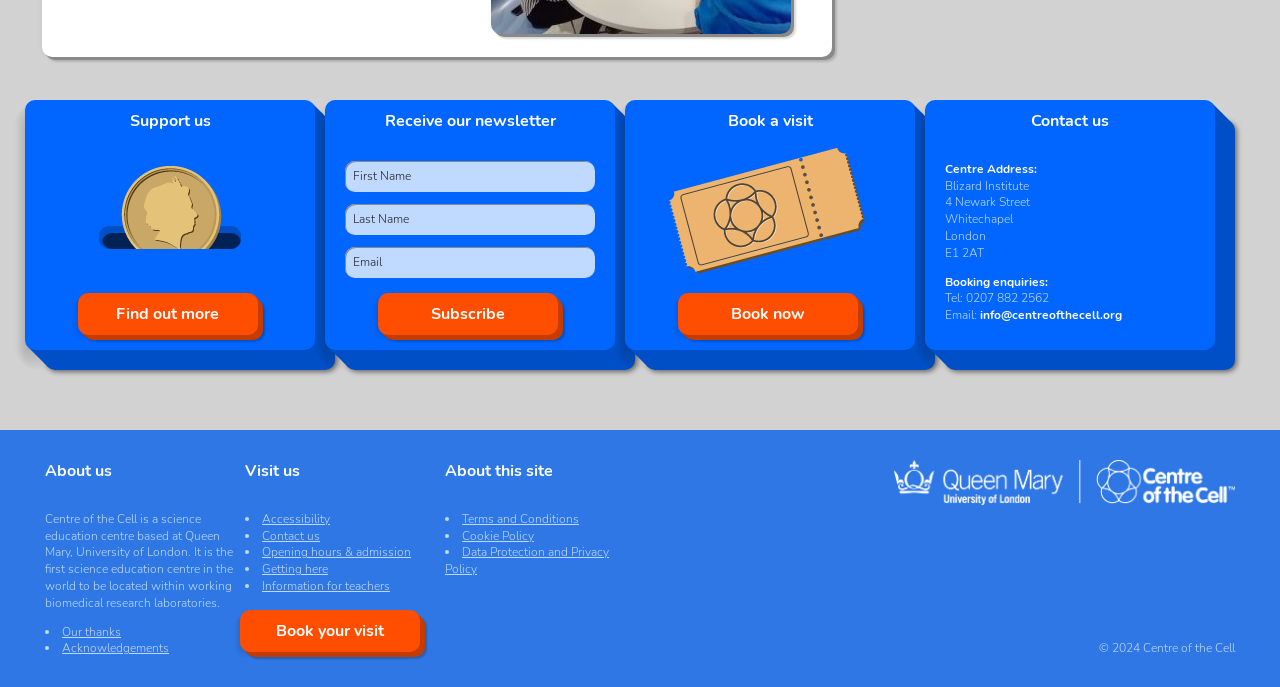Answer the following inquiry with a single word or phrase:
What is the copyright year of the website?

2024